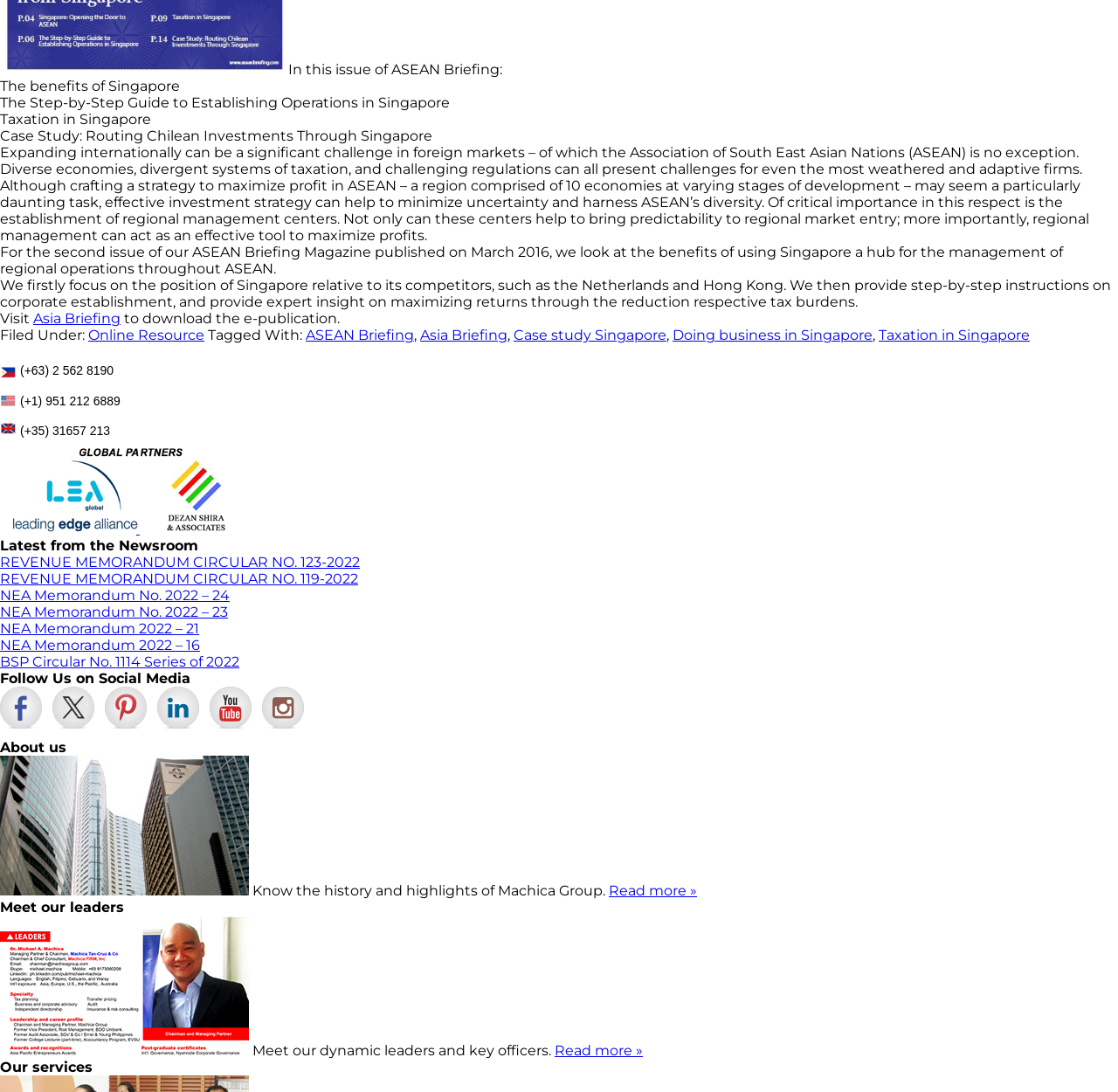Based on the element description: "Read more »", identify the bounding box coordinates for this UI element. The coordinates must be four float numbers between 0 and 1, listed as [left, top, right, bottom].

[0.496, 0.954, 0.575, 0.969]